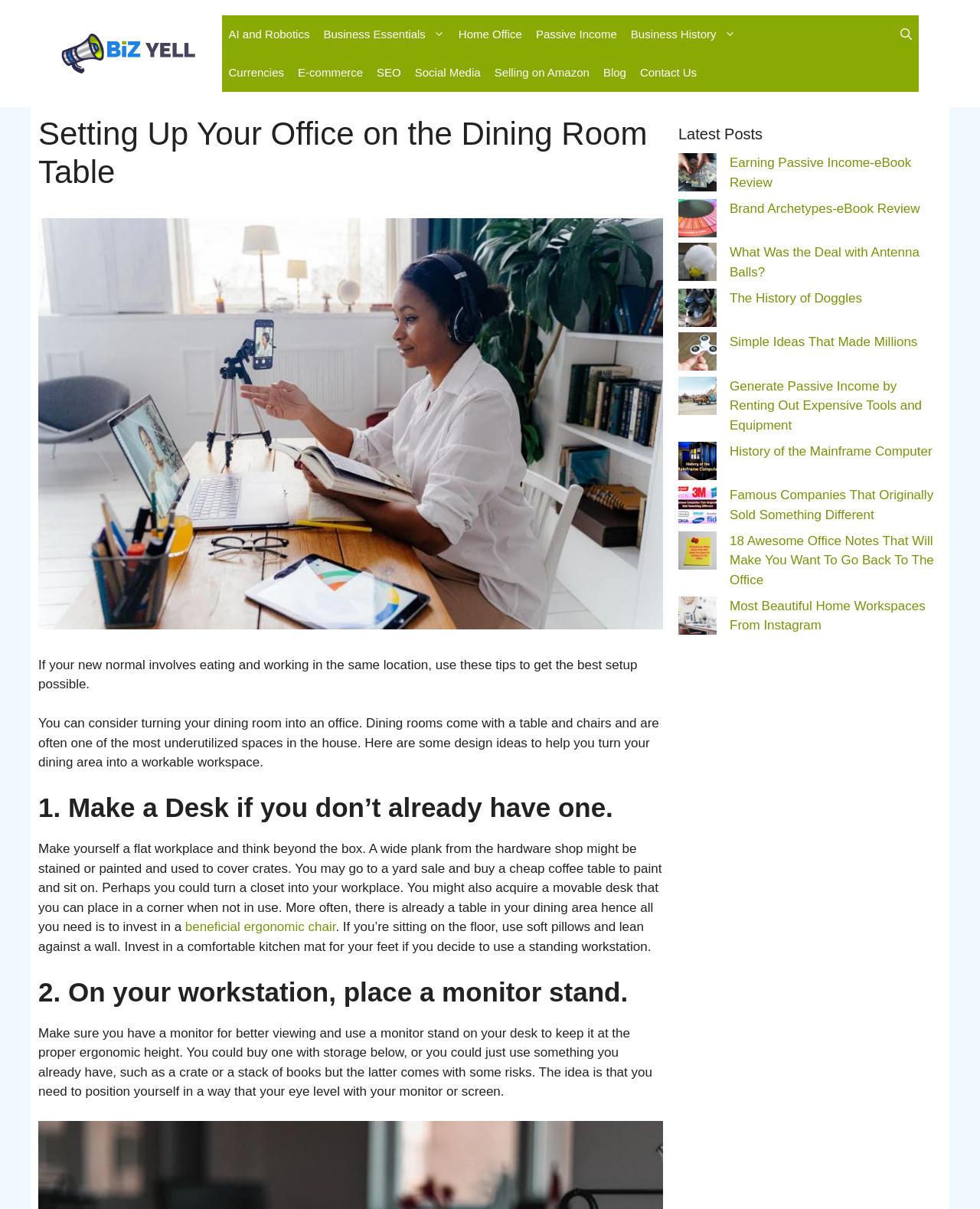Specify the bounding box coordinates (top-left x, top-left y, bottom-right x, bottom-right y) of the UI element in the screenshot that matches this description: A1 Homebuyer

None